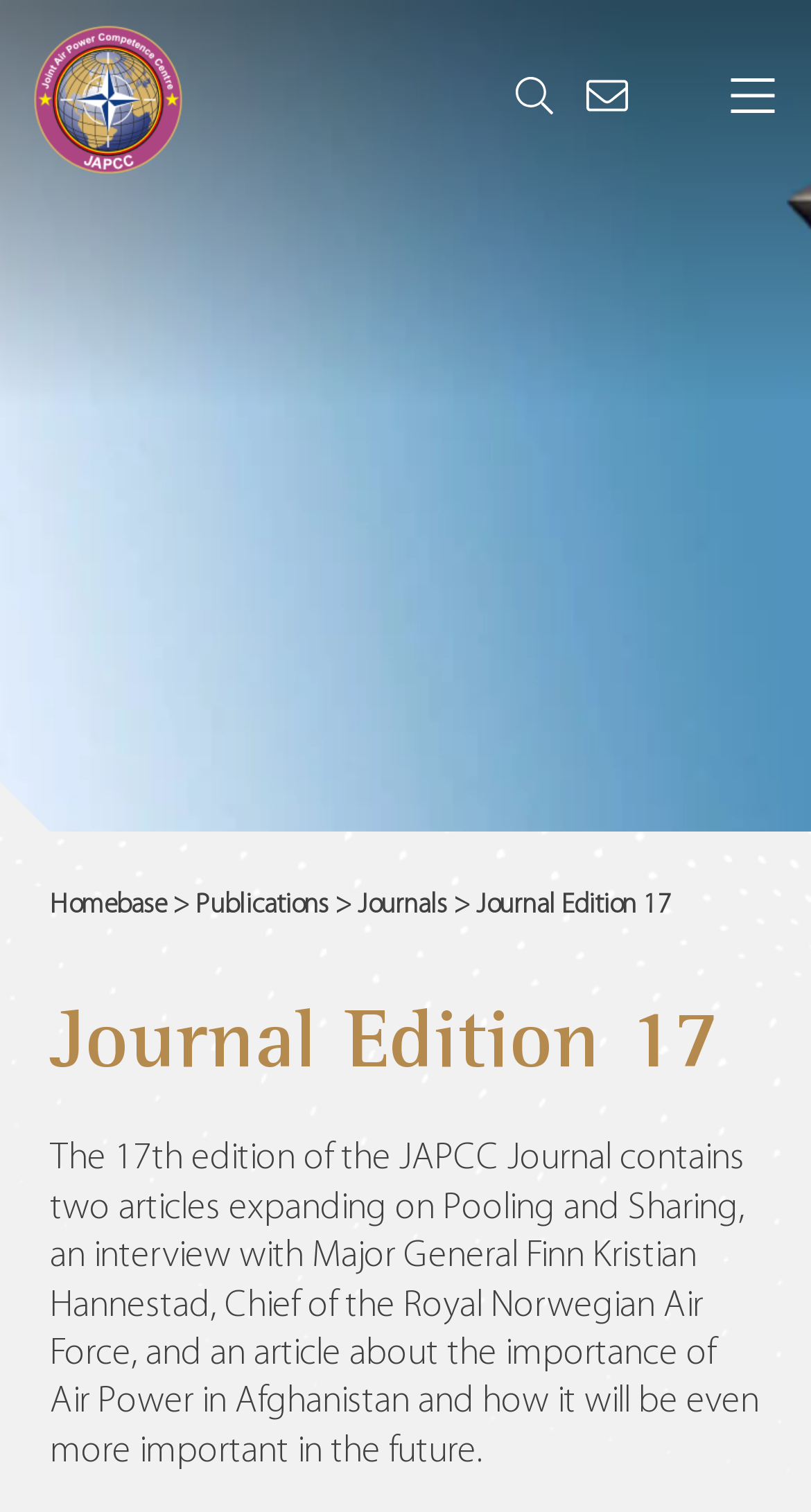Determine and generate the text content of the webpage's headline.

Journal Edition 17